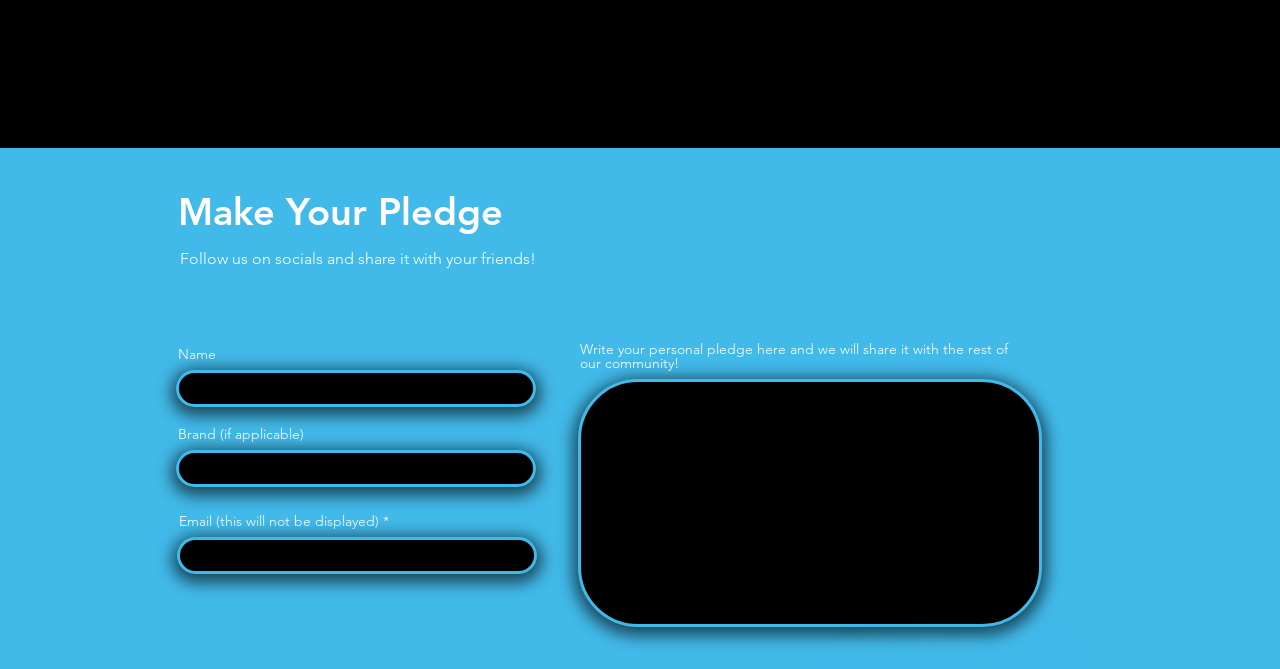Determine the bounding box coordinates for the clickable element required to fulfill the instruction: "Input your email". Provide the coordinates as four float numbers between 0 and 1, i.e., [left, top, right, bottom].

[0.14, 0.766, 0.296, 0.793]